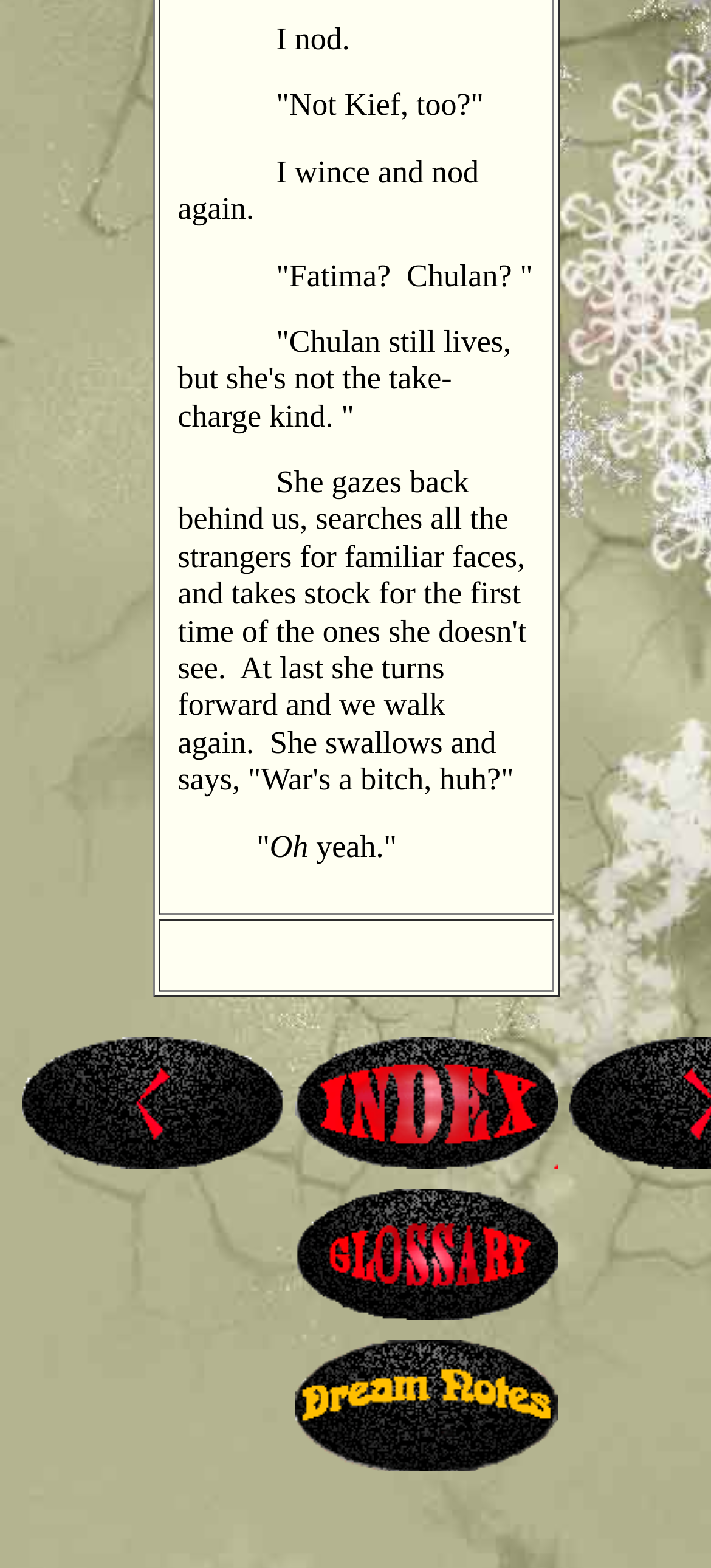Using the provided element description "ToS", determine the bounding box coordinates of the UI element.

None